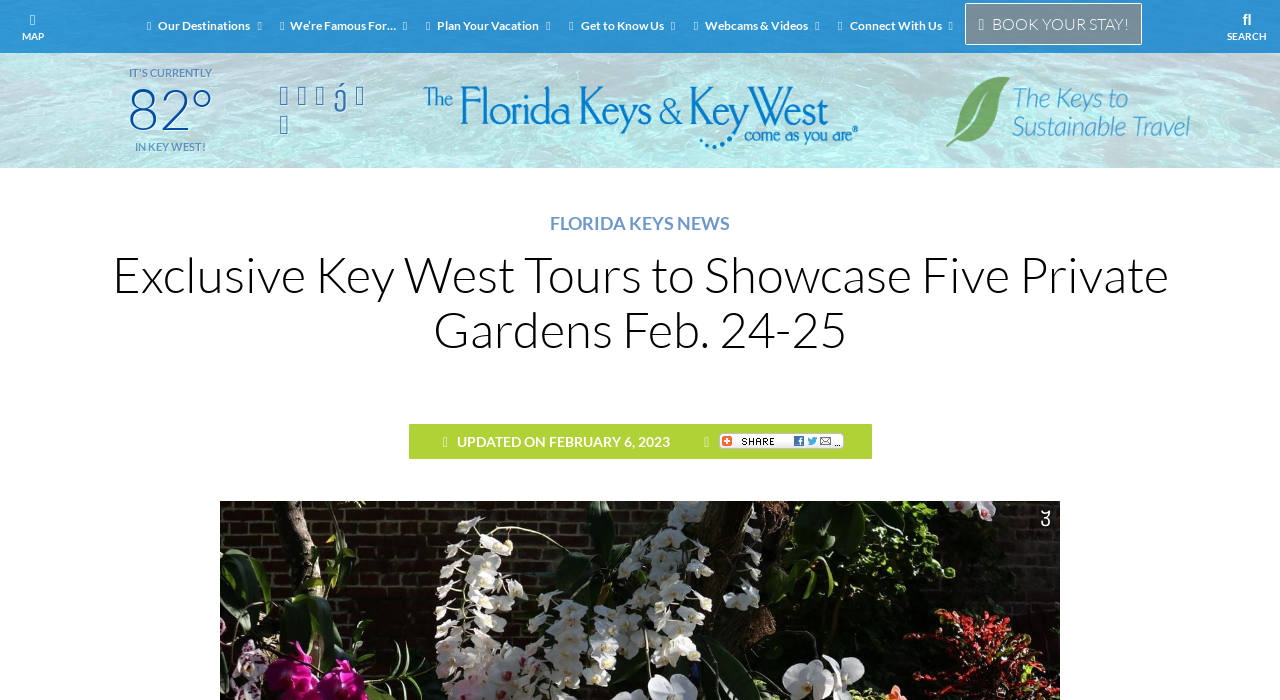Find and indicate the bounding box coordinates of the region you should select to follow the given instruction: "Read The Keys to Sustainable Travel".

[0.739, 0.142, 0.931, 0.172]